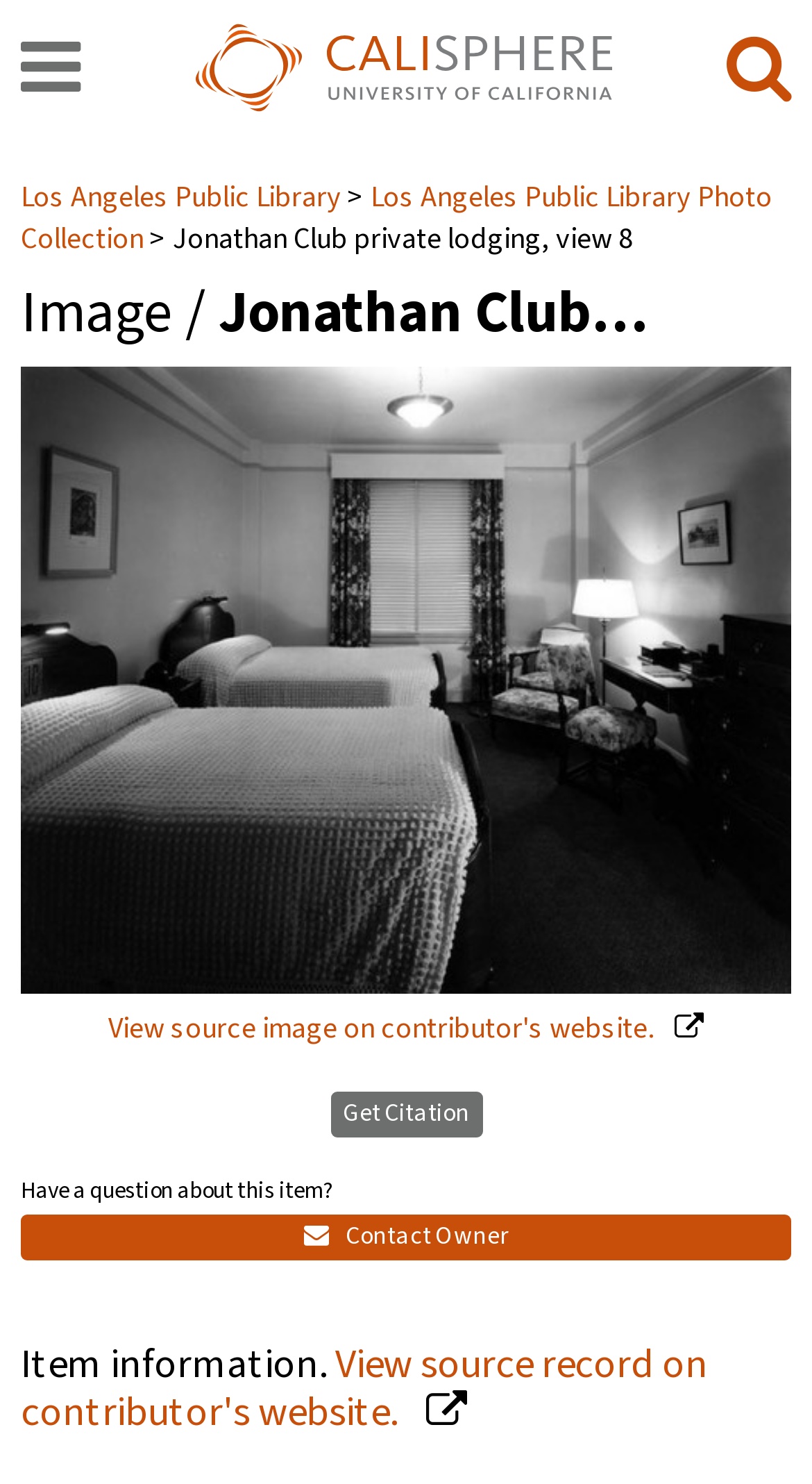Please provide the bounding box coordinates for the UI element as described: "Contact Owner". The coordinates must be four floats between 0 and 1, represented as [left, top, right, bottom].

[0.026, 0.819, 0.974, 0.849]